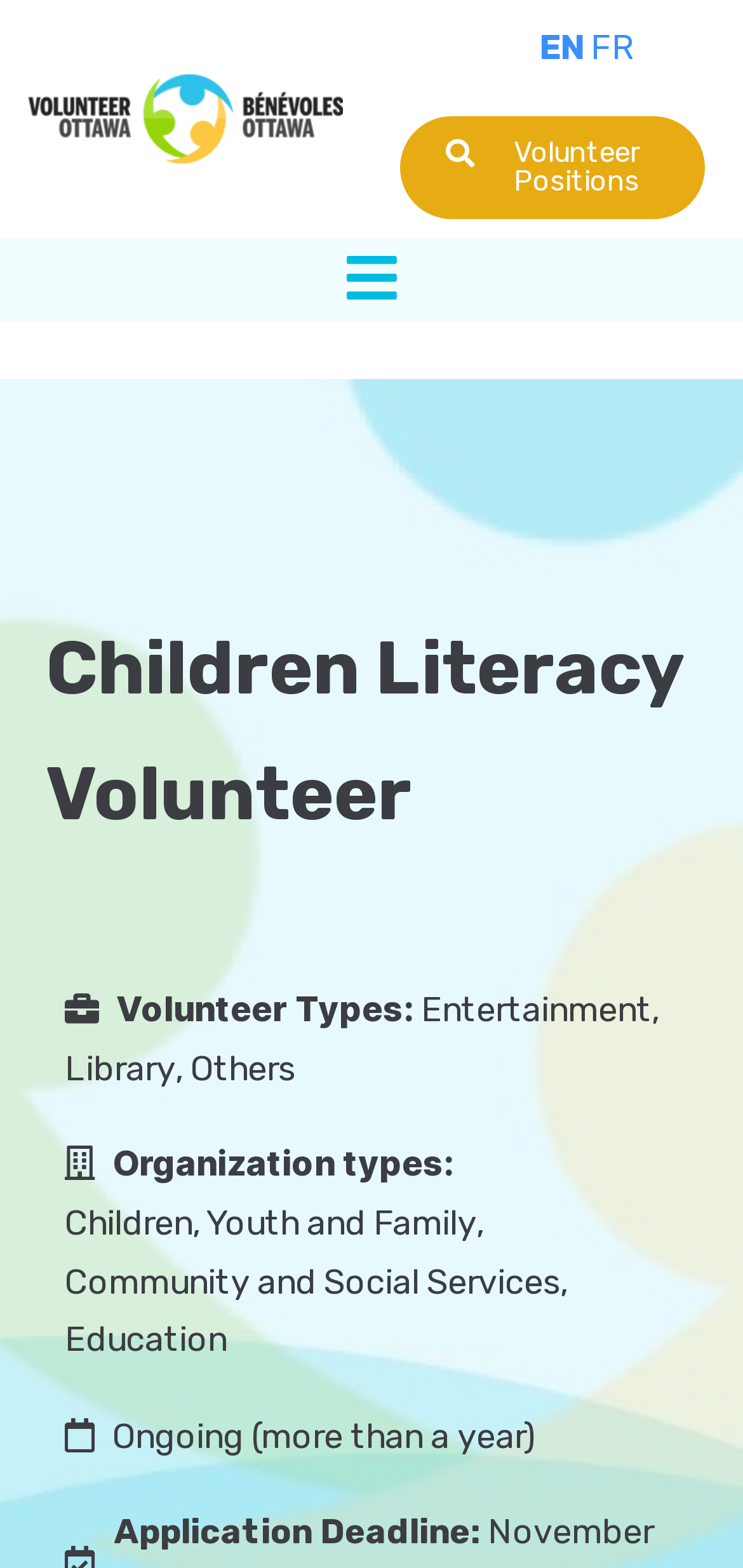What is the type of volunteer position?
Using the visual information from the image, give a one-word or short-phrase answer.

Children Literacy